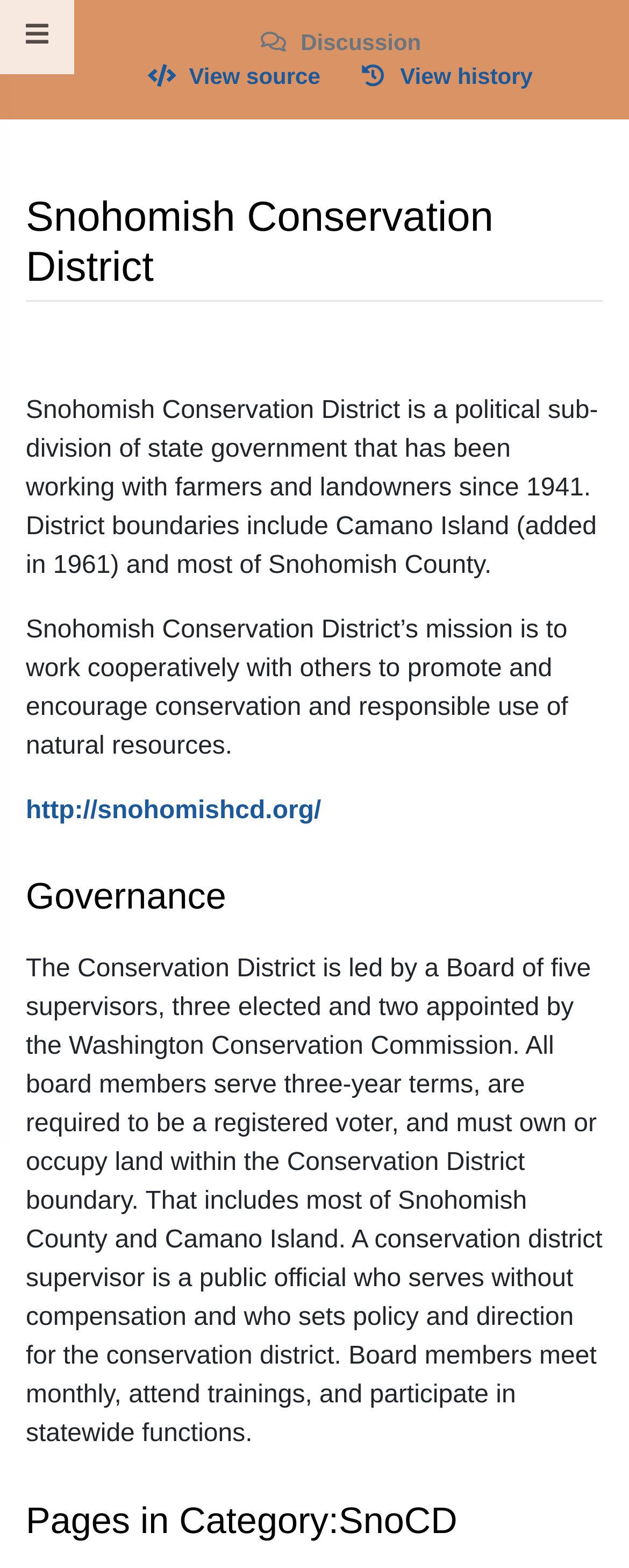Using the information shown in the image, answer the question with as much detail as possible: What is the purpose of a conservation district supervisor?

According to the webpage, a conservation district supervisor is a public official who serves without compensation and who sets policy and direction for the conservation district, as described in the 'Governance' section.